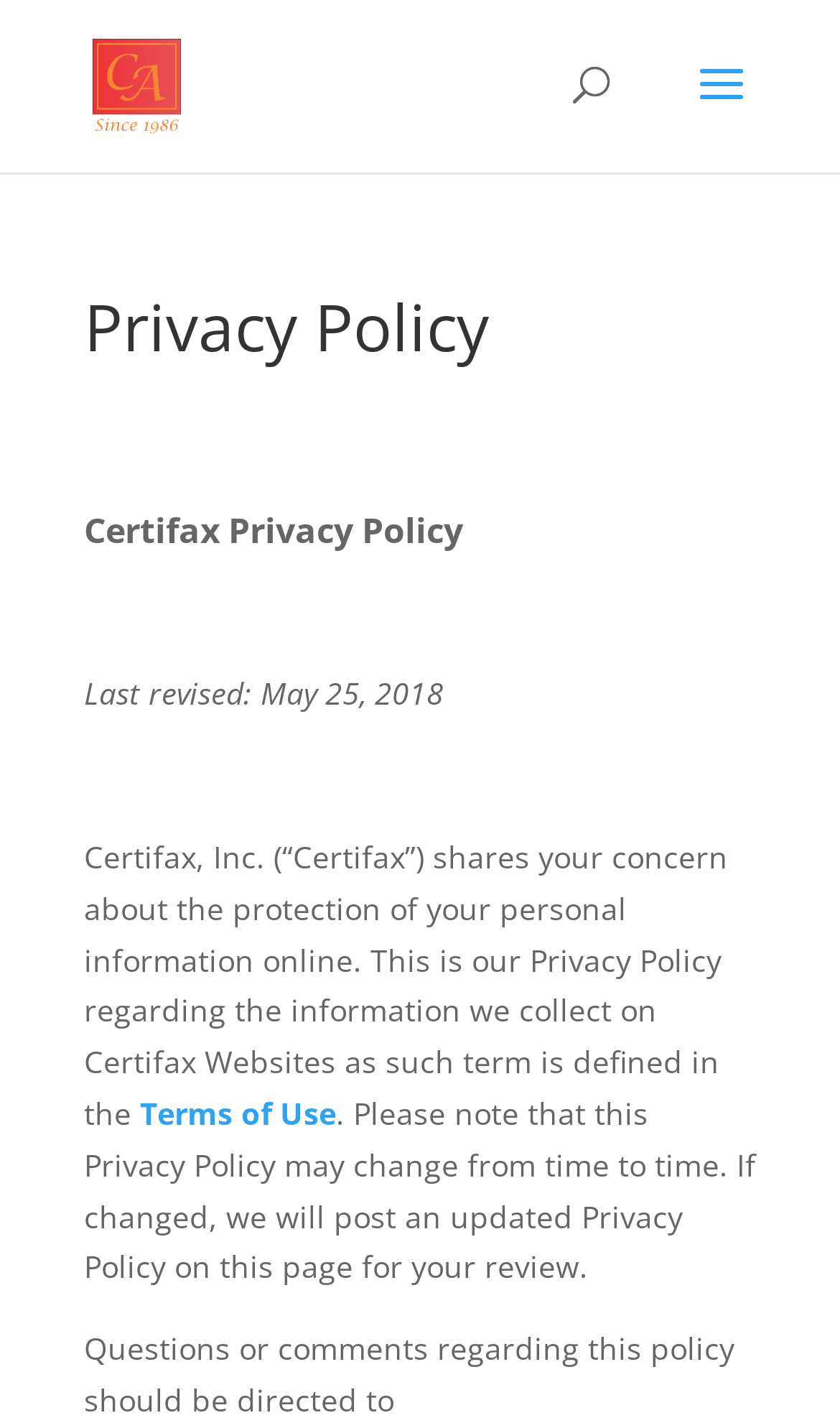From the webpage screenshot, predict the bounding box coordinates (top-left x, top-left y, bottom-right x, bottom-right y) for the UI element described here: alt="Certifax Appraisals"

[0.11, 0.044, 0.215, 0.072]